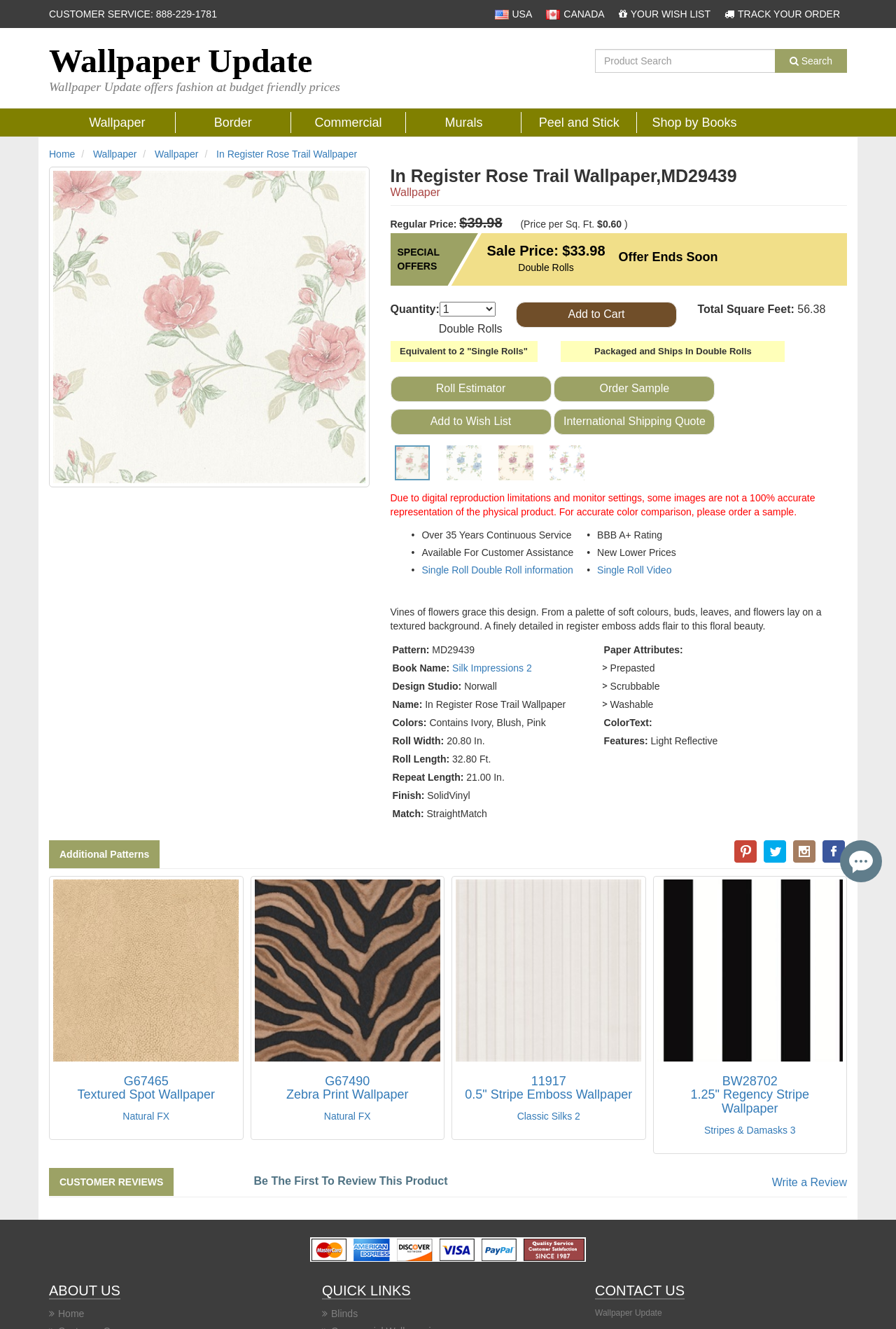What is the pattern of the wallpaper?
Answer the question using a single word or phrase, according to the image.

Vines of flowers